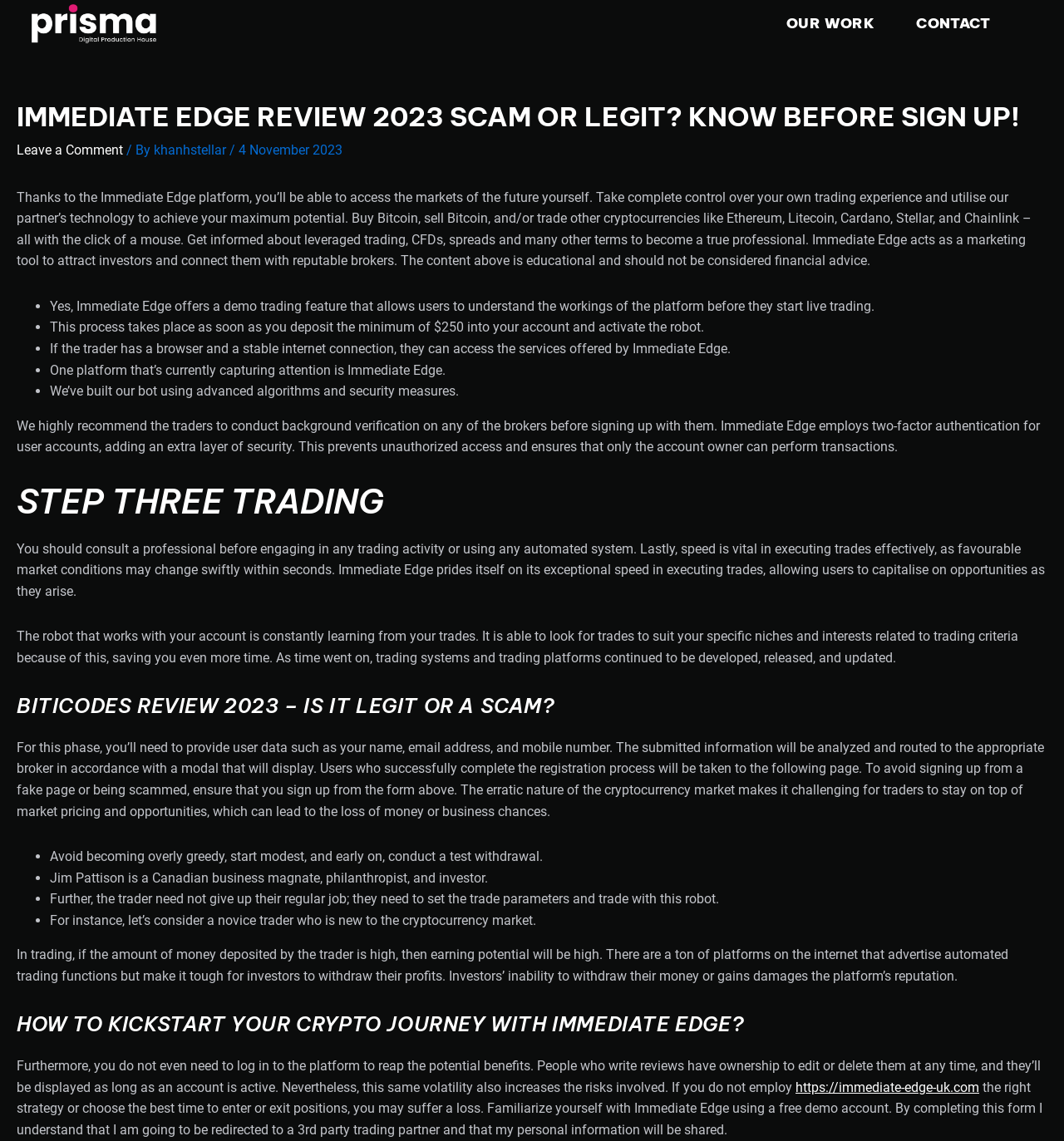How does Immediate Edge ensure user account security?
Based on the screenshot, give a detailed explanation to answer the question.

Immediate Edge employs two-factor authentication for user accounts, adding an extra layer of security and preventing unauthorized access, ensuring that only the account owner can perform transactions.